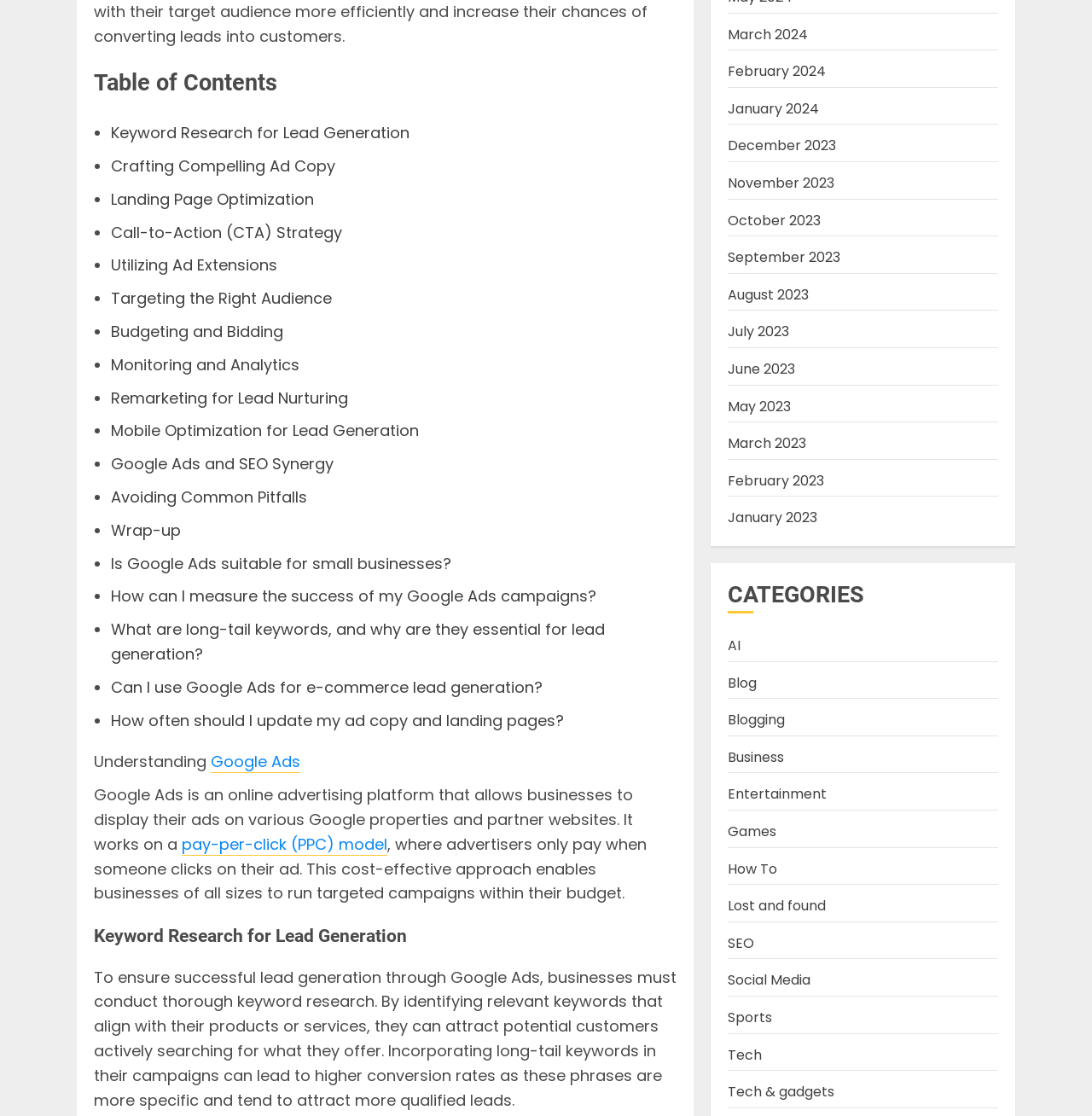Locate the bounding box coordinates of the element's region that should be clicked to carry out the following instruction: "Click on 'Understanding'". The coordinates need to be four float numbers between 0 and 1, i.e., [left, top, right, bottom].

[0.086, 0.673, 0.193, 0.692]